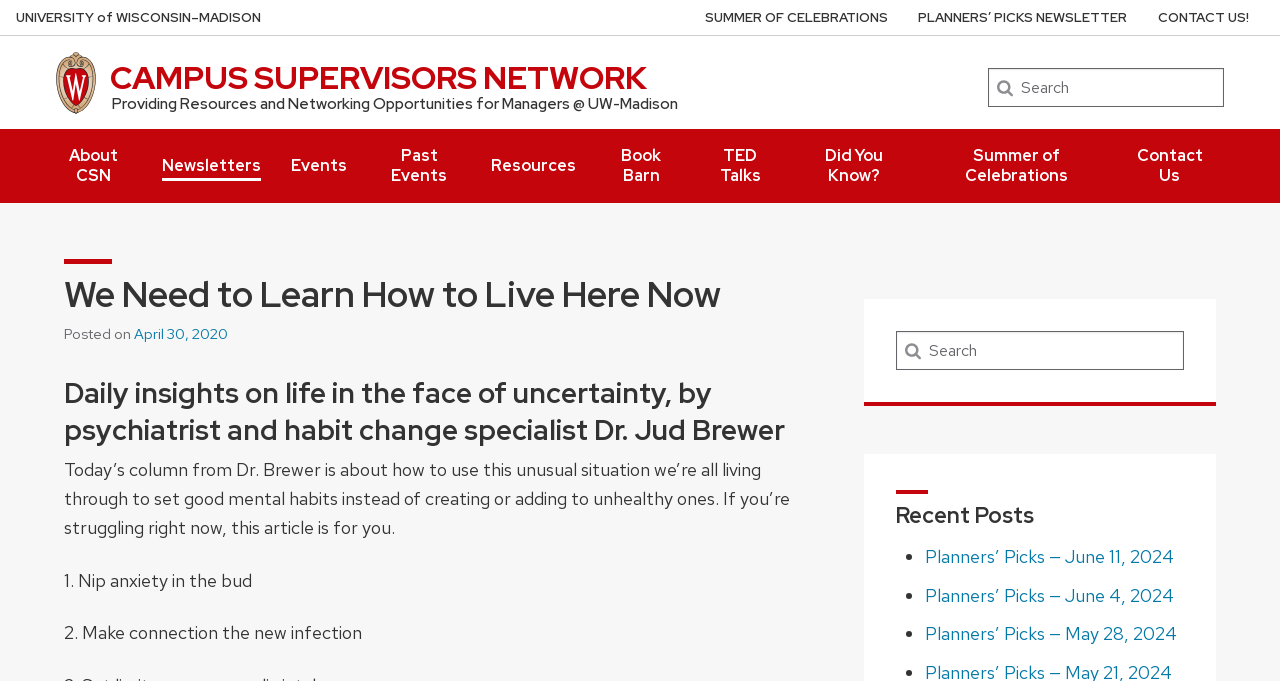What is the main title displayed on this webpage?

We Need to Learn How to Live Here Now